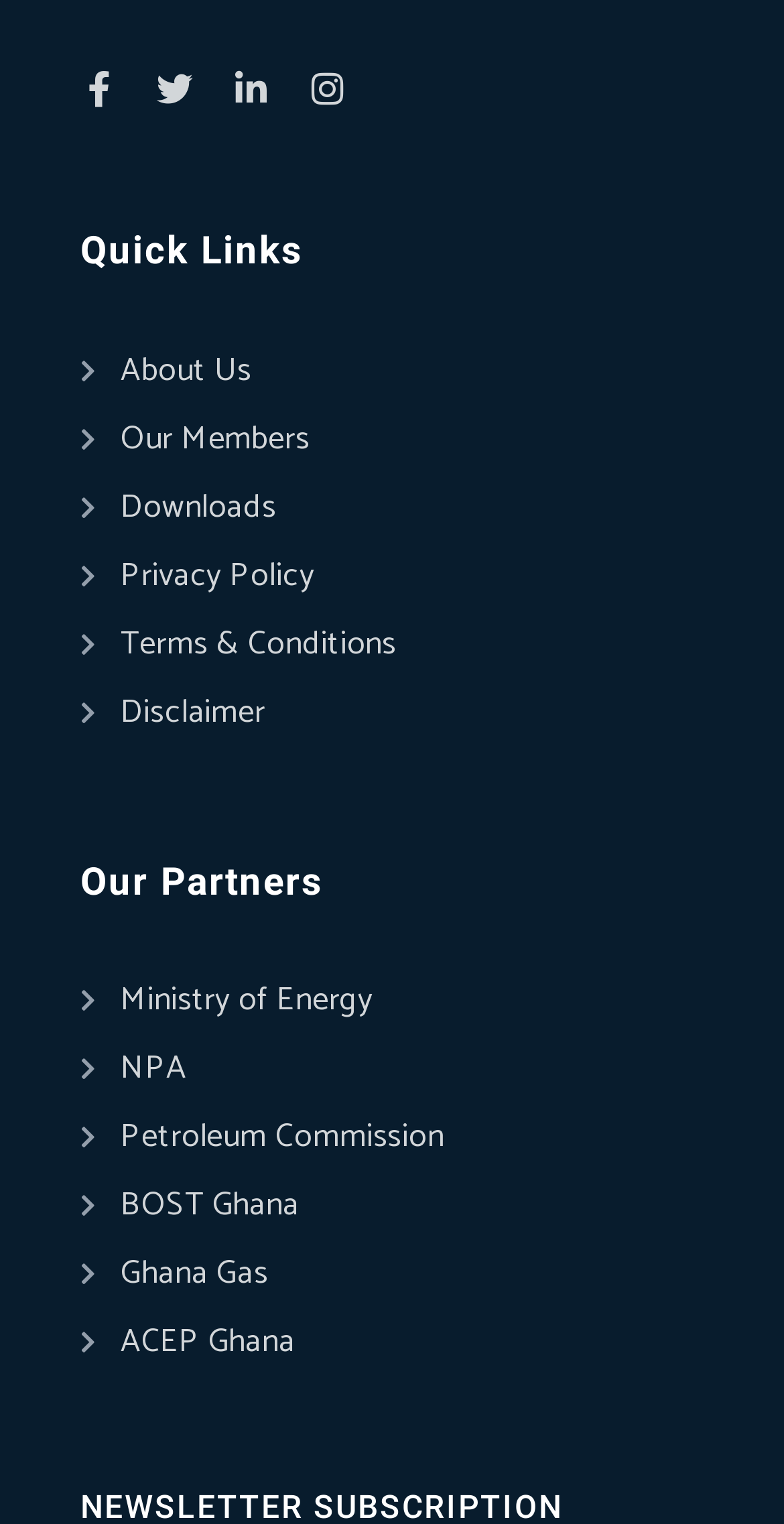Determine the bounding box coordinates of the section I need to click to execute the following instruction: "Go to Downloads page". Provide the coordinates as four float numbers between 0 and 1, i.e., [left, top, right, bottom].

[0.103, 0.318, 0.897, 0.349]